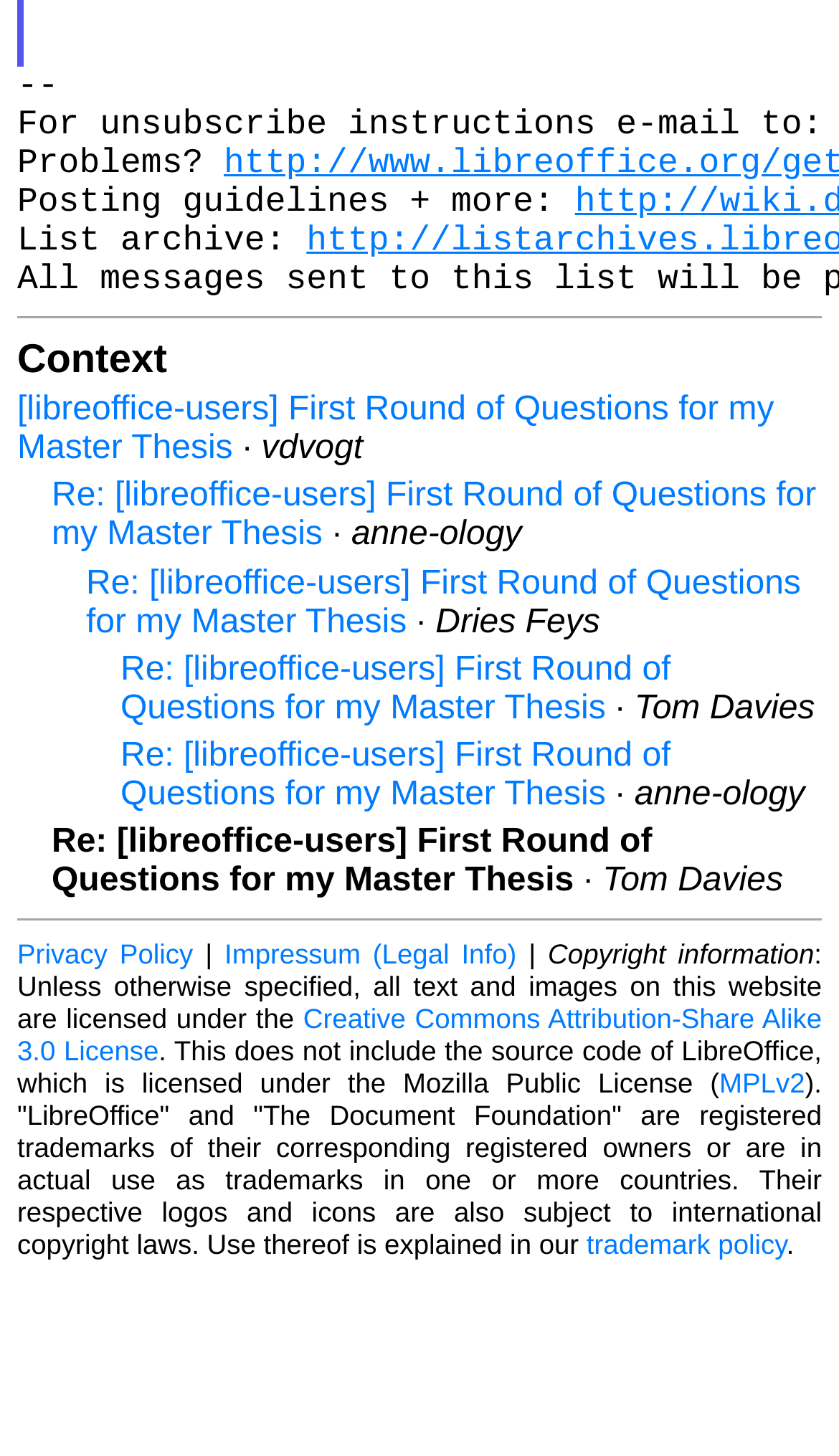Using the provided description Impressum (Legal Info), find the bounding box coordinates for the UI element. Provide the coordinates in (top-left x, top-left y, bottom-right x, bottom-right y) format, ensuring all values are between 0 and 1.

[0.268, 0.767, 0.616, 0.789]